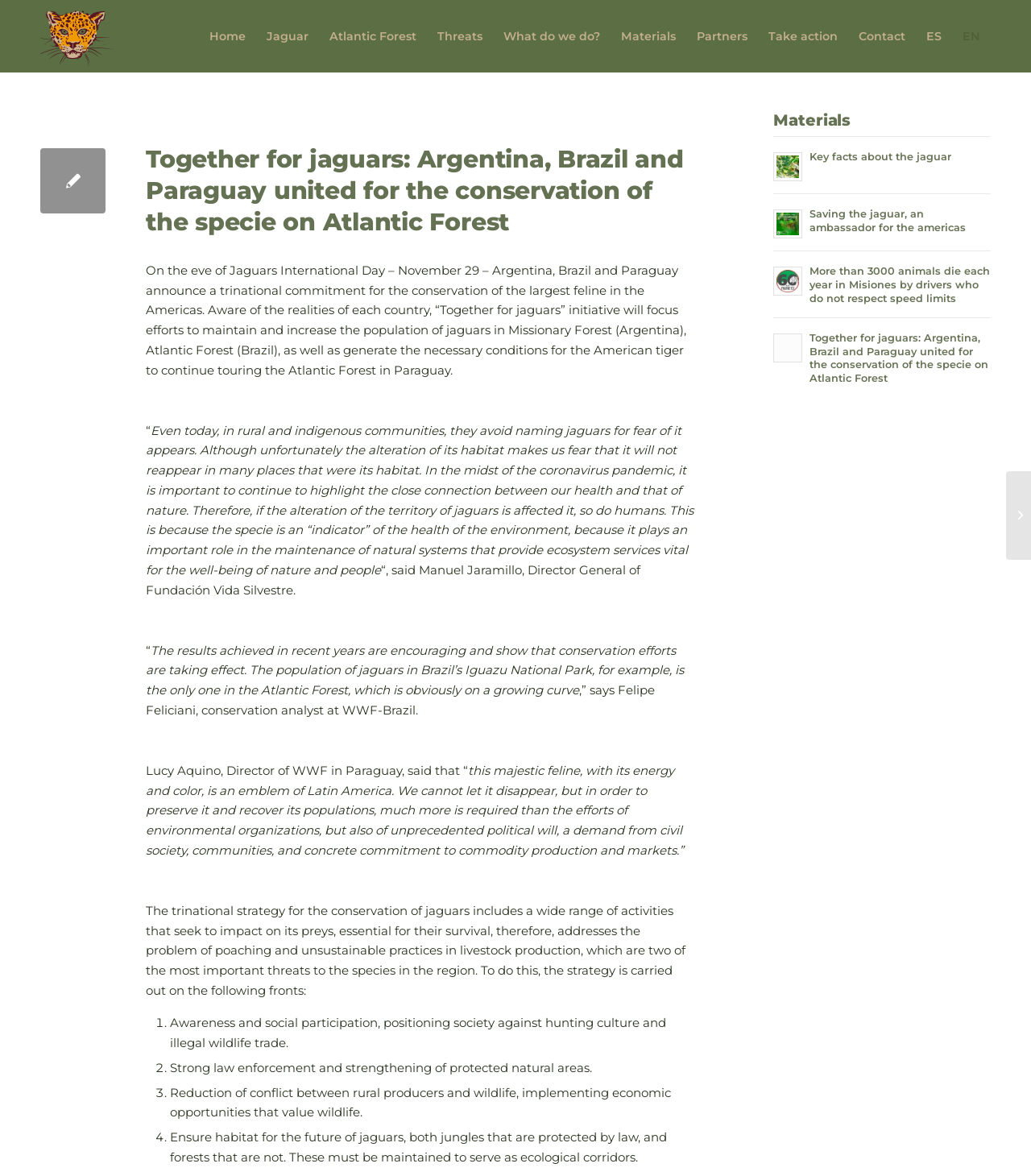What is the focus of the 'Together for Jaguars' initiative?
Look at the image and respond with a one-word or short phrase answer.

Conservation of jaguars